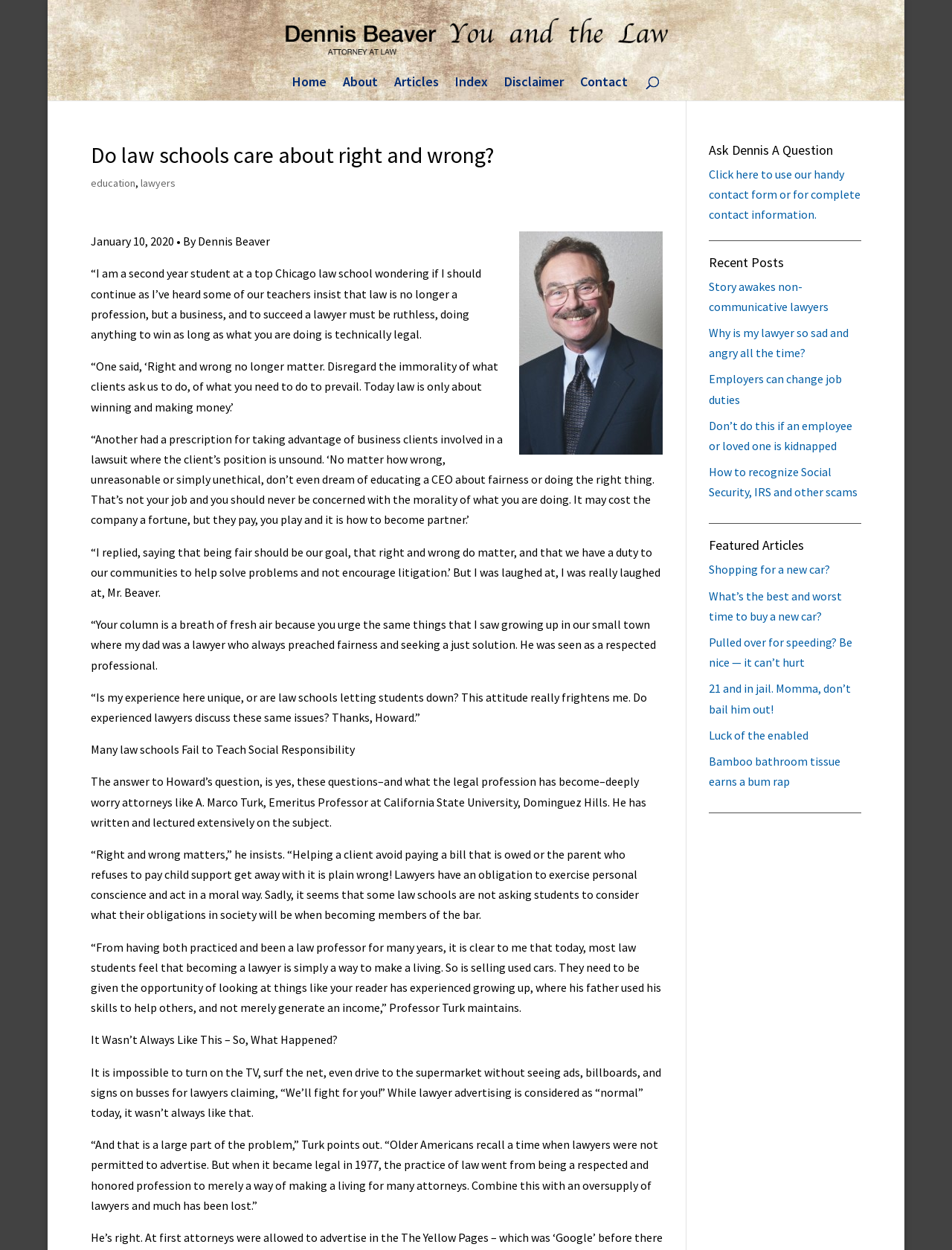Identify the bounding box of the UI element described as follows: "alt="Dennis Beaver"". Provide the coordinates as four float numbers in the range of 0 to 1 [left, top, right, bottom].

[0.27, 0.022, 0.73, 0.034]